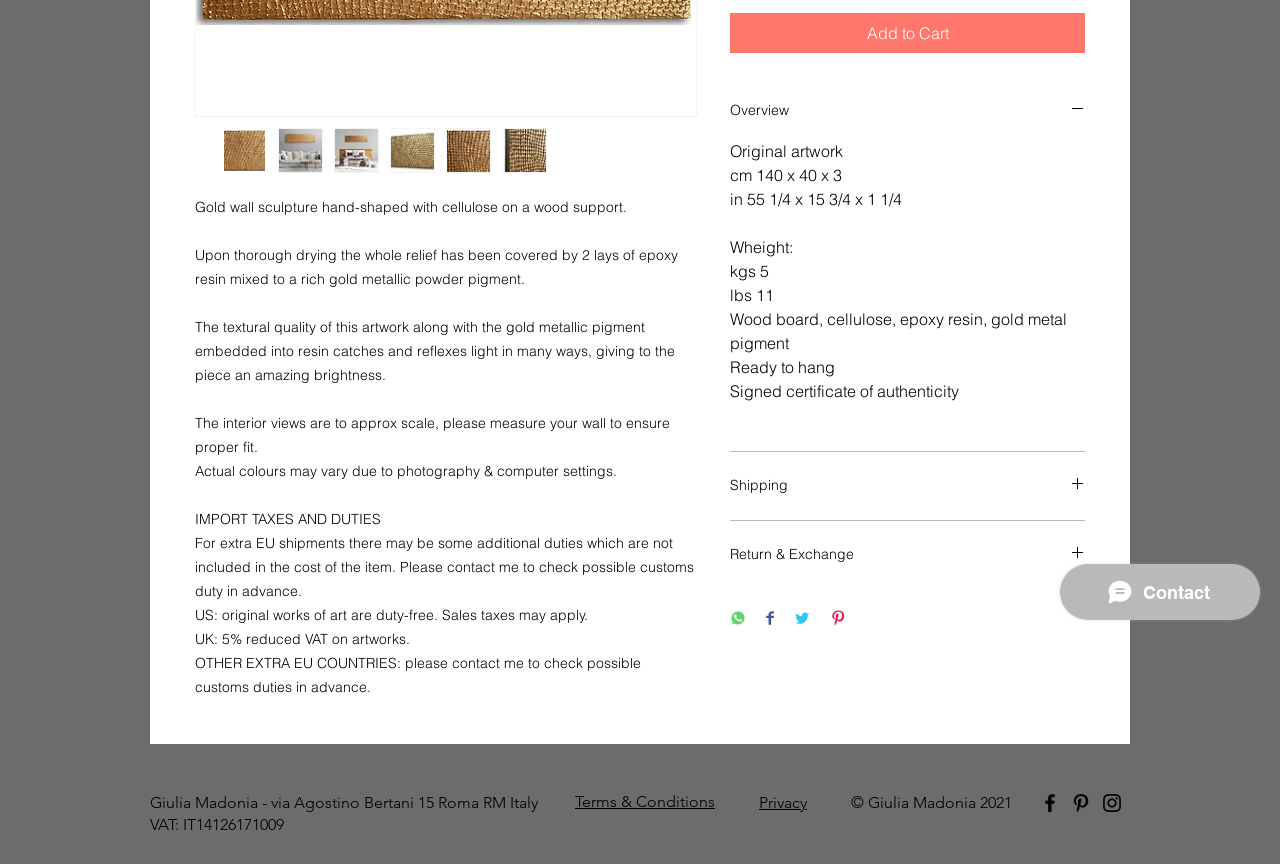Identify the bounding box for the UI element that is described as follows: "Return & Exchange".

[0.57, 0.631, 0.848, 0.655]